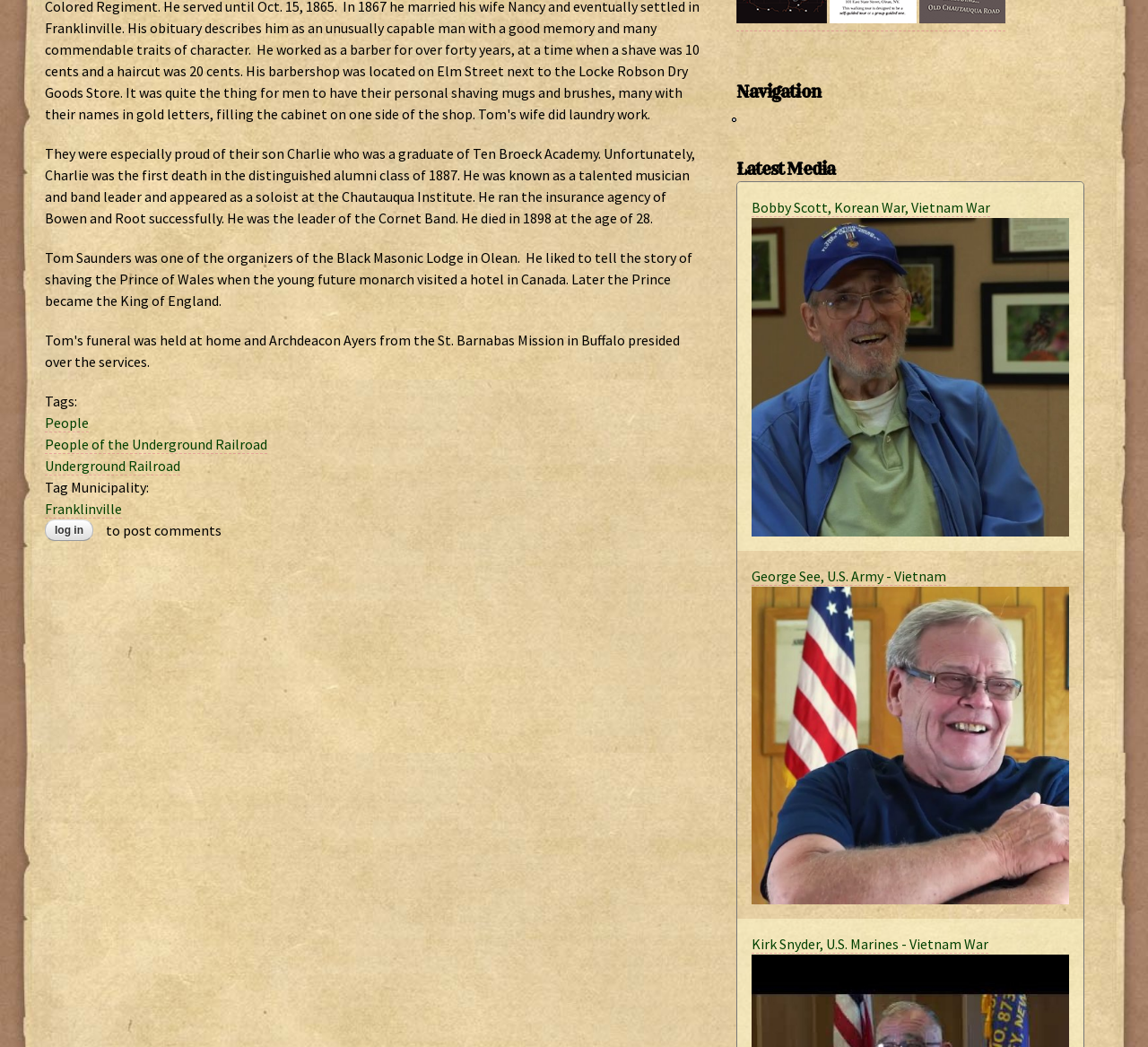Using the provided element description, identify the bounding box coordinates as (top-left x, top-left y, bottom-right x, bottom-right y). Ensure all values are between 0 and 1. Description: Franklinville

[0.039, 0.478, 0.106, 0.496]